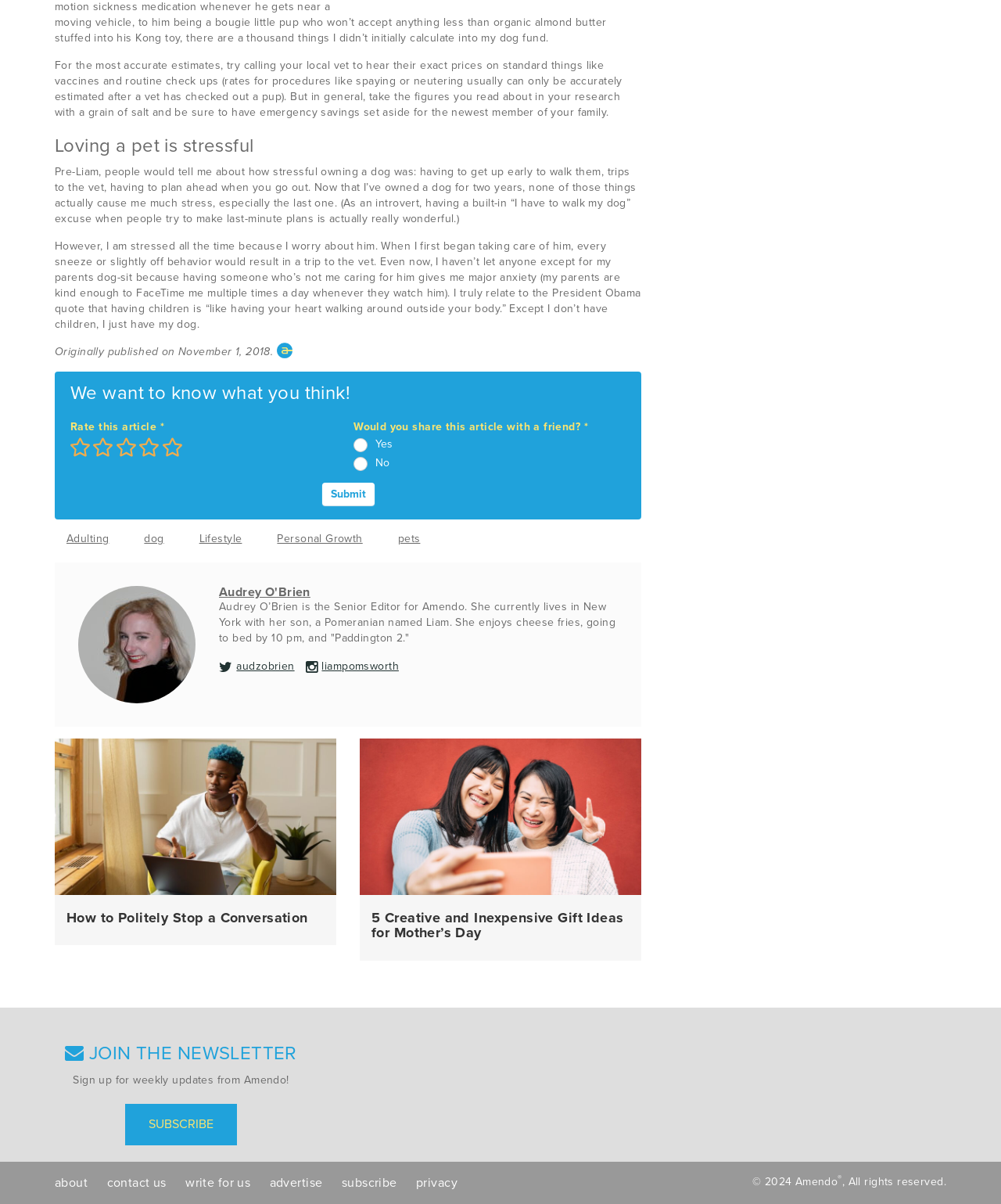How many stars can you rate this article?
Refer to the screenshot and answer in one word or phrase.

5